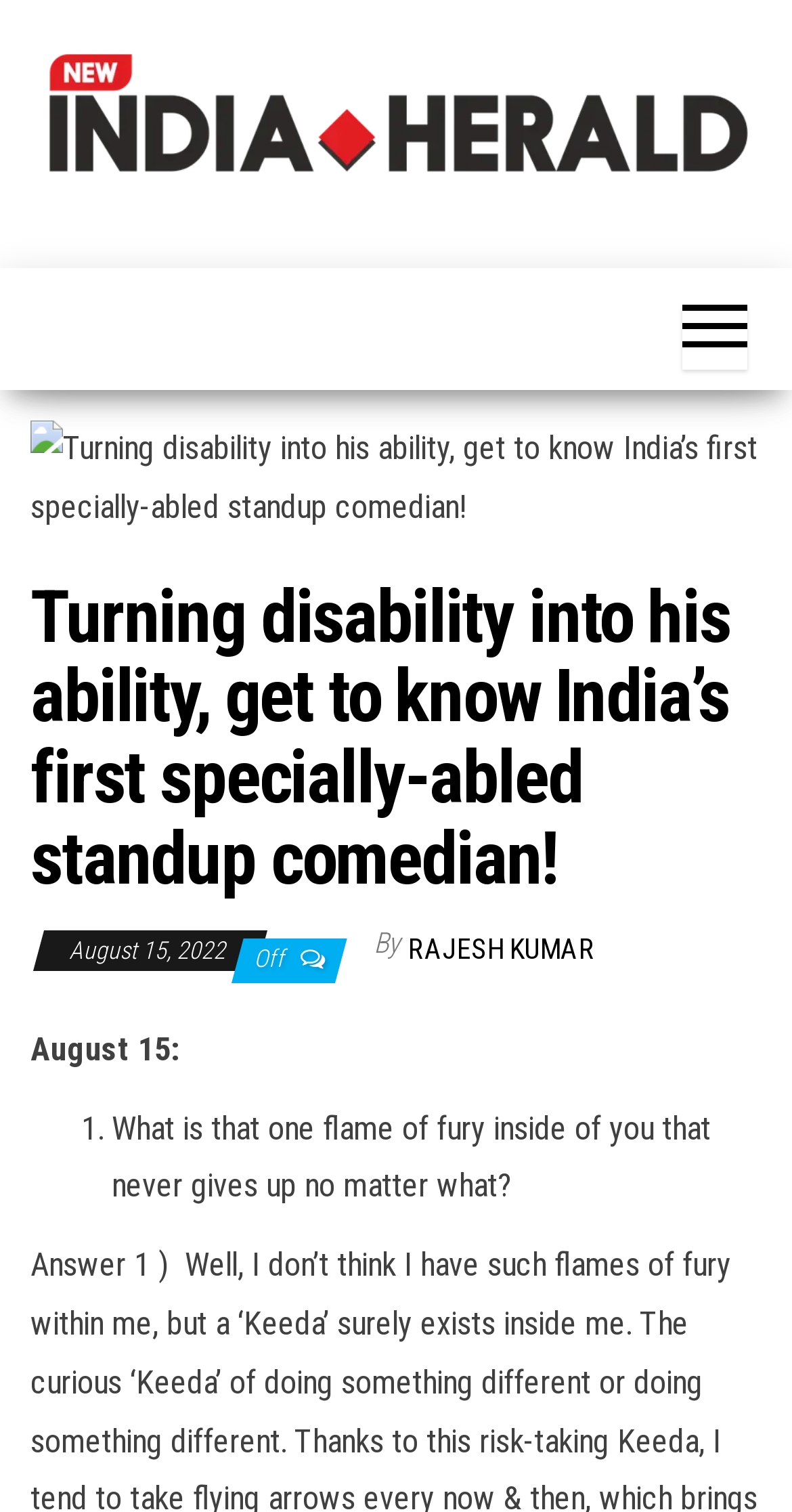Predict the bounding box for the UI component with the following description: "New India Herald".

[0.5, 0.146, 0.639, 0.254]